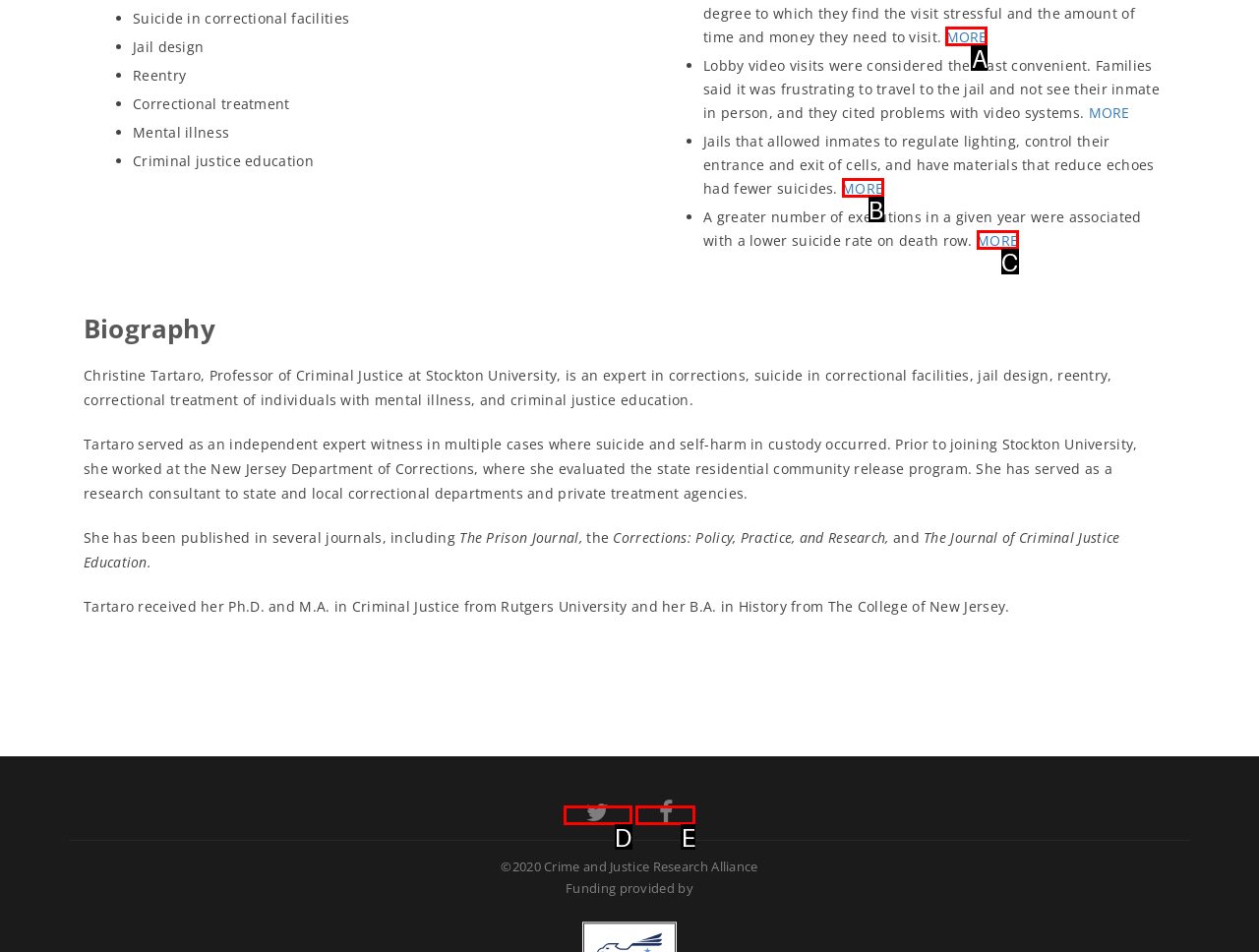Determine which UI element matches this description: MORE
Reply with the appropriate option's letter.

A